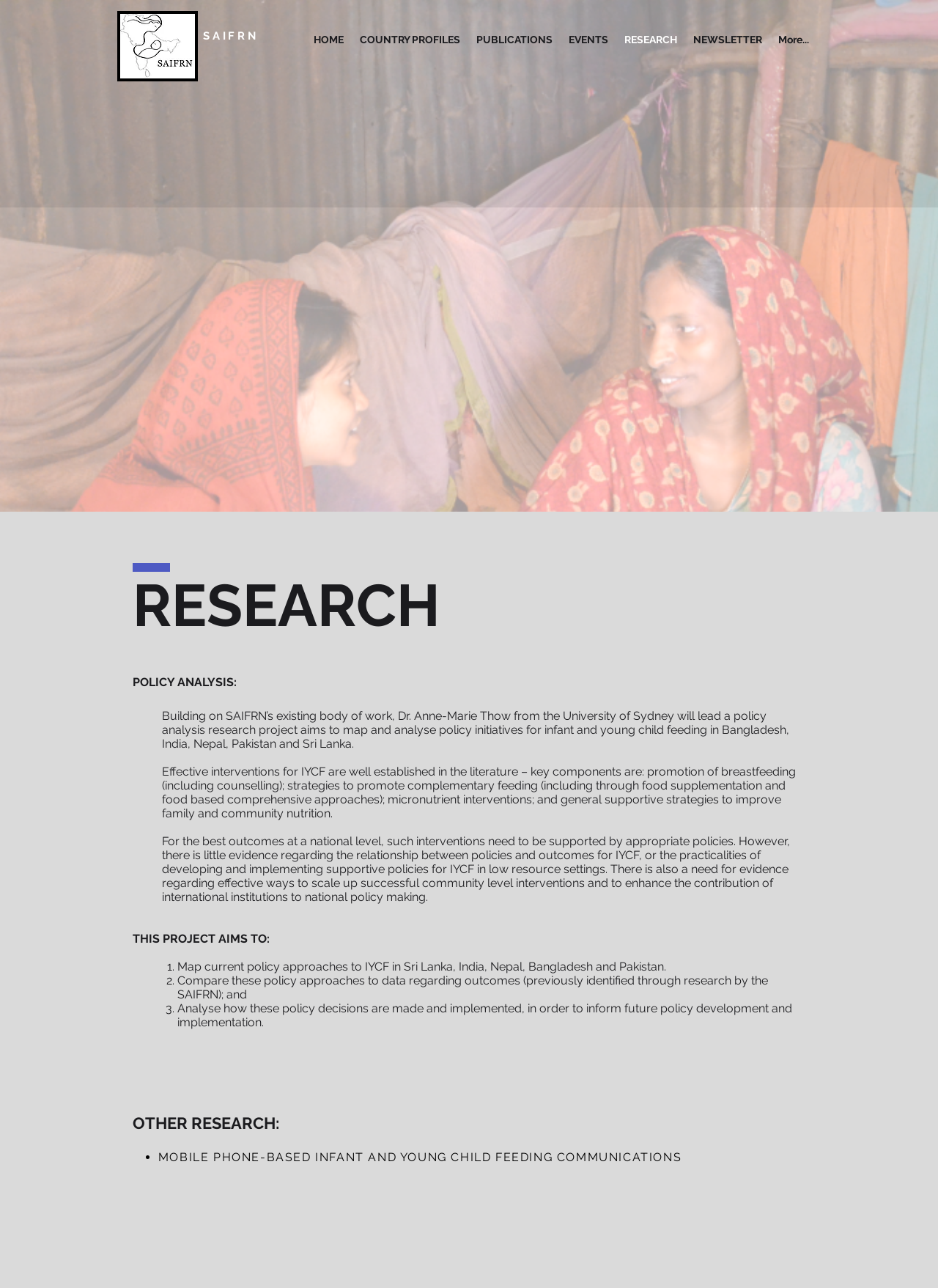Find and specify the bounding box coordinates that correspond to the clickable region for the instruction: "Go to RESEARCH".

[0.141, 0.45, 0.859, 0.491]